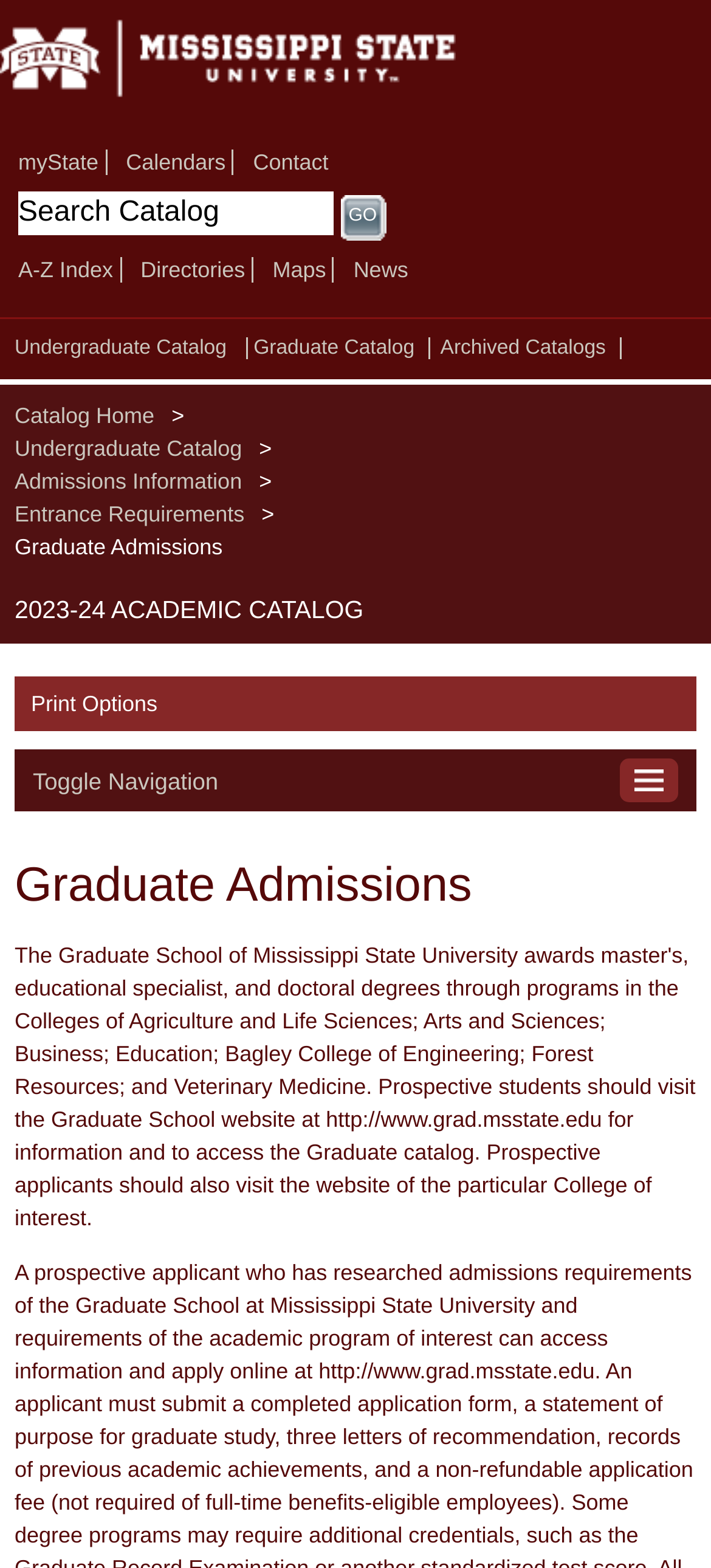Specify the bounding box coordinates of the area that needs to be clicked to achieve the following instruction: "Visit Facebook page".

None